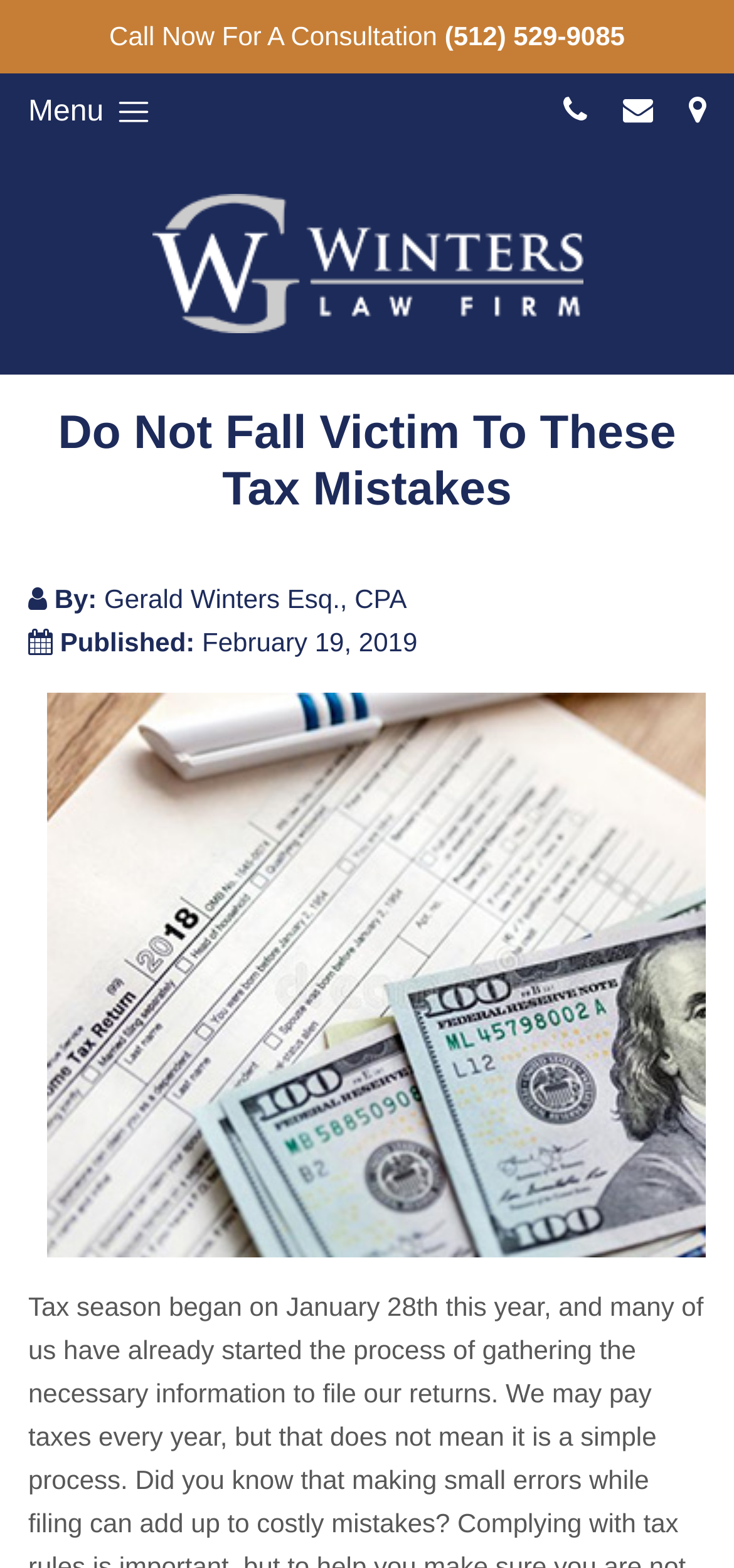What is the phone number for a consultation?
Could you answer the question with a detailed and thorough explanation?

I found the phone number by looking at the link element with the text '(512) 529-9085' which is located at the top of the page.